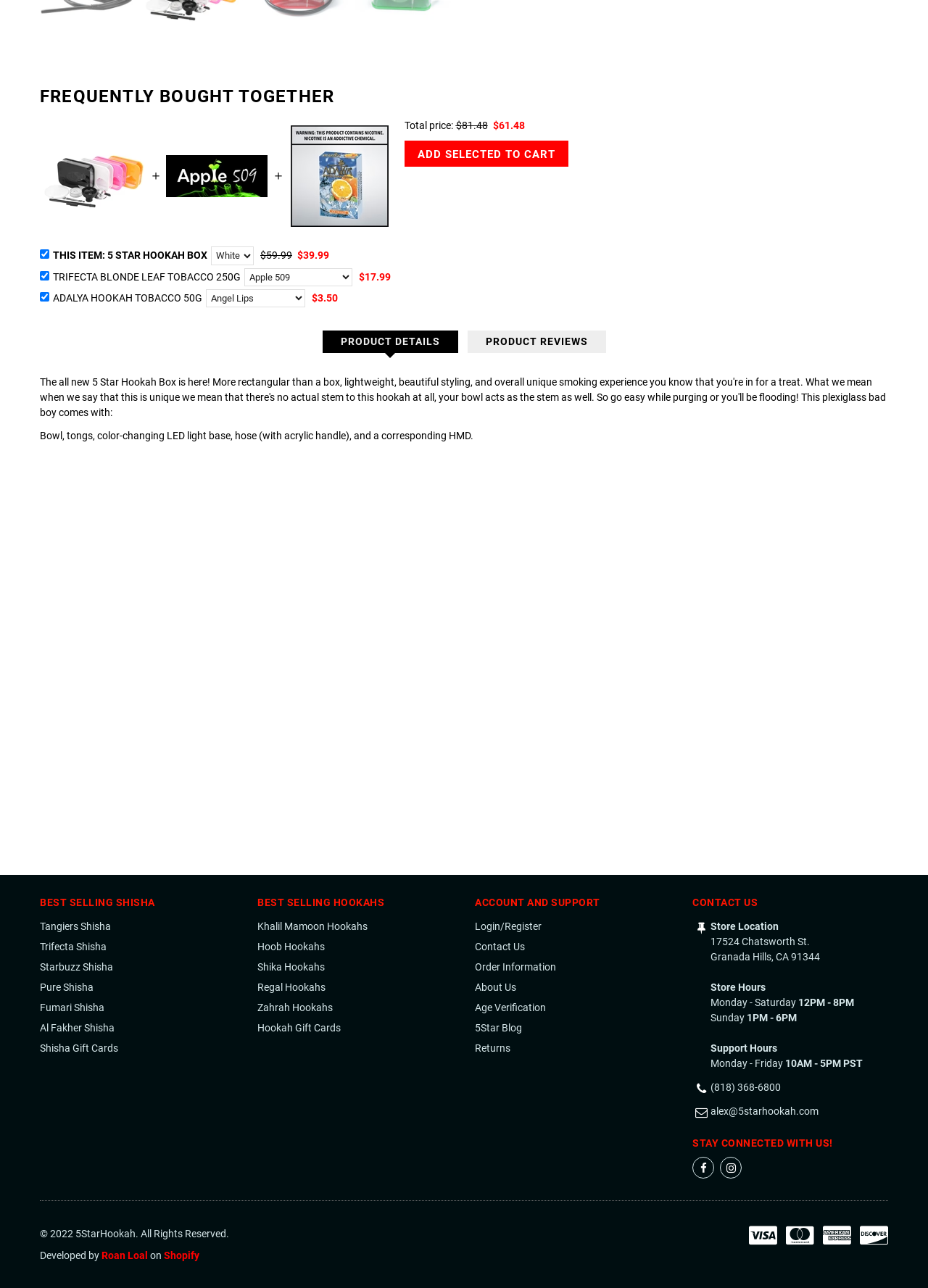Identify the coordinates of the bounding box for the element that must be clicked to accomplish the instruction: "Add selected items to cart".

[0.436, 0.109, 0.612, 0.13]